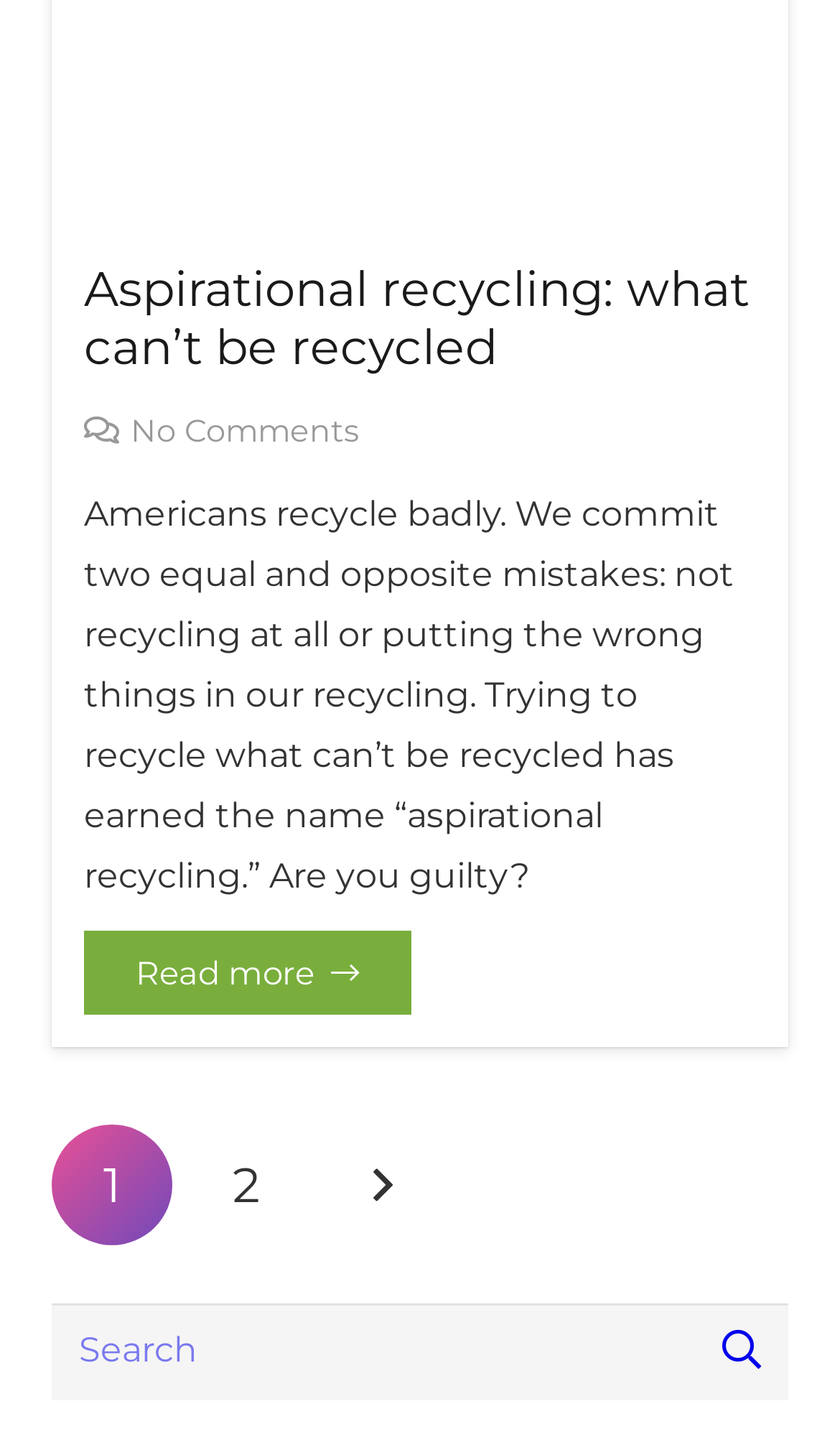What is the tone of the article?
Provide a detailed and well-explained answer to the question.

The tone of the article appears to be informative, as it provides information about 'aspirational recycling' and its implications, rather than being persuasive or promotional.